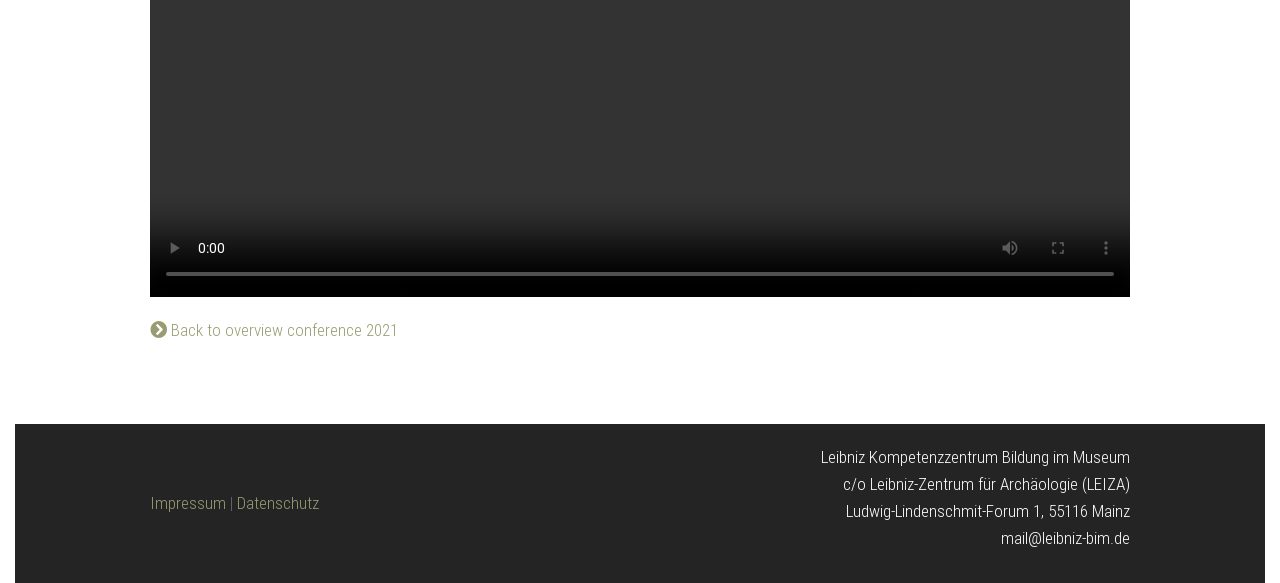What is the name of the organization?
Using the image as a reference, answer the question with a short word or phrase.

Leibniz Kompetenzzentrum Bildung im Museum